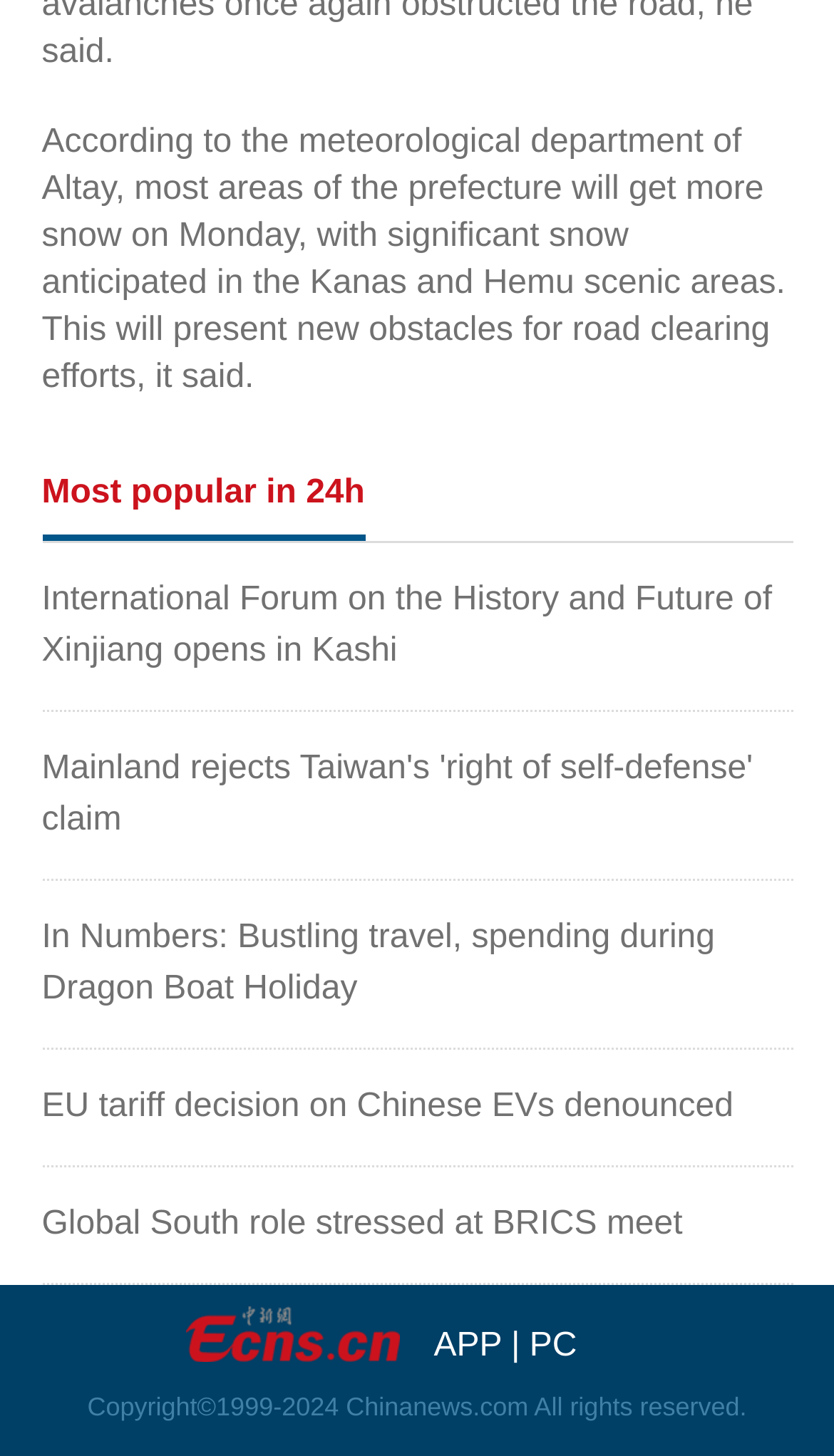How many links are there in the 'Most popular in 24h' section?
Provide a concise answer using a single word or phrase based on the image.

5